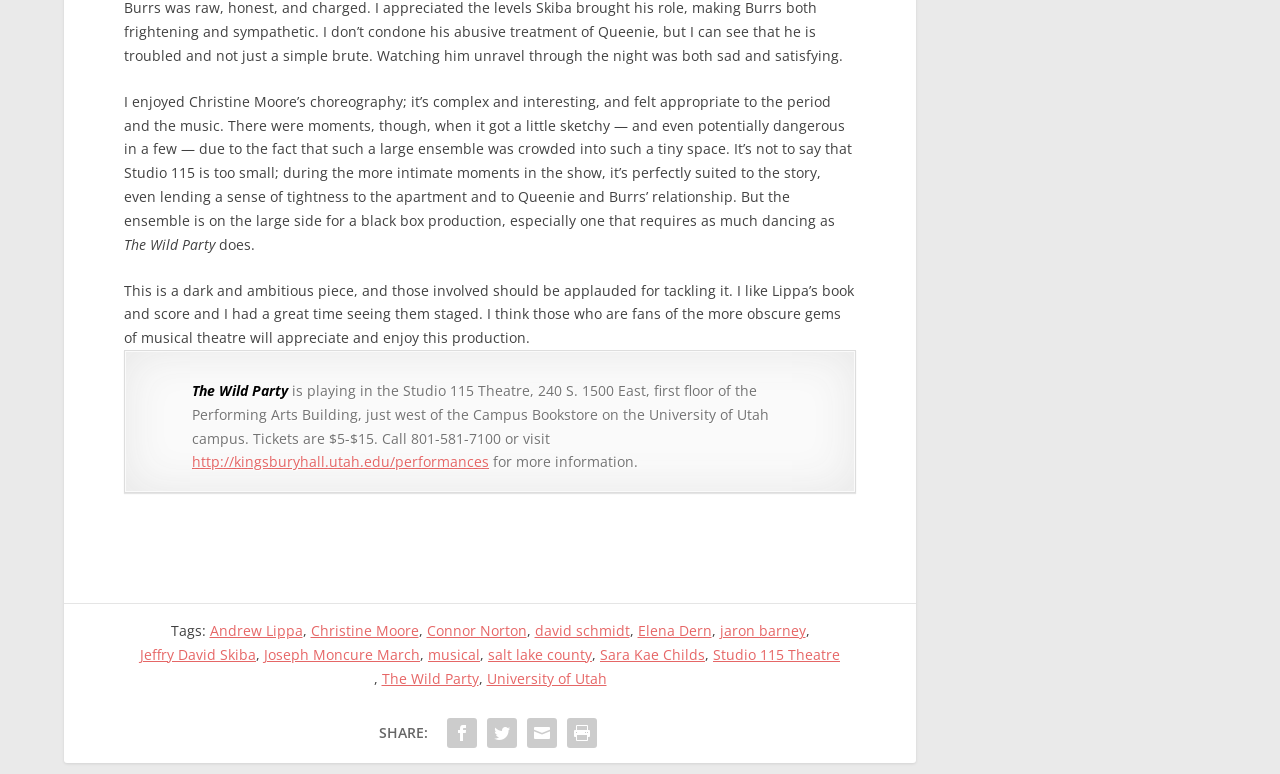Answer in one word or a short phrase: 
Who choreographed the play?

Christine Moore